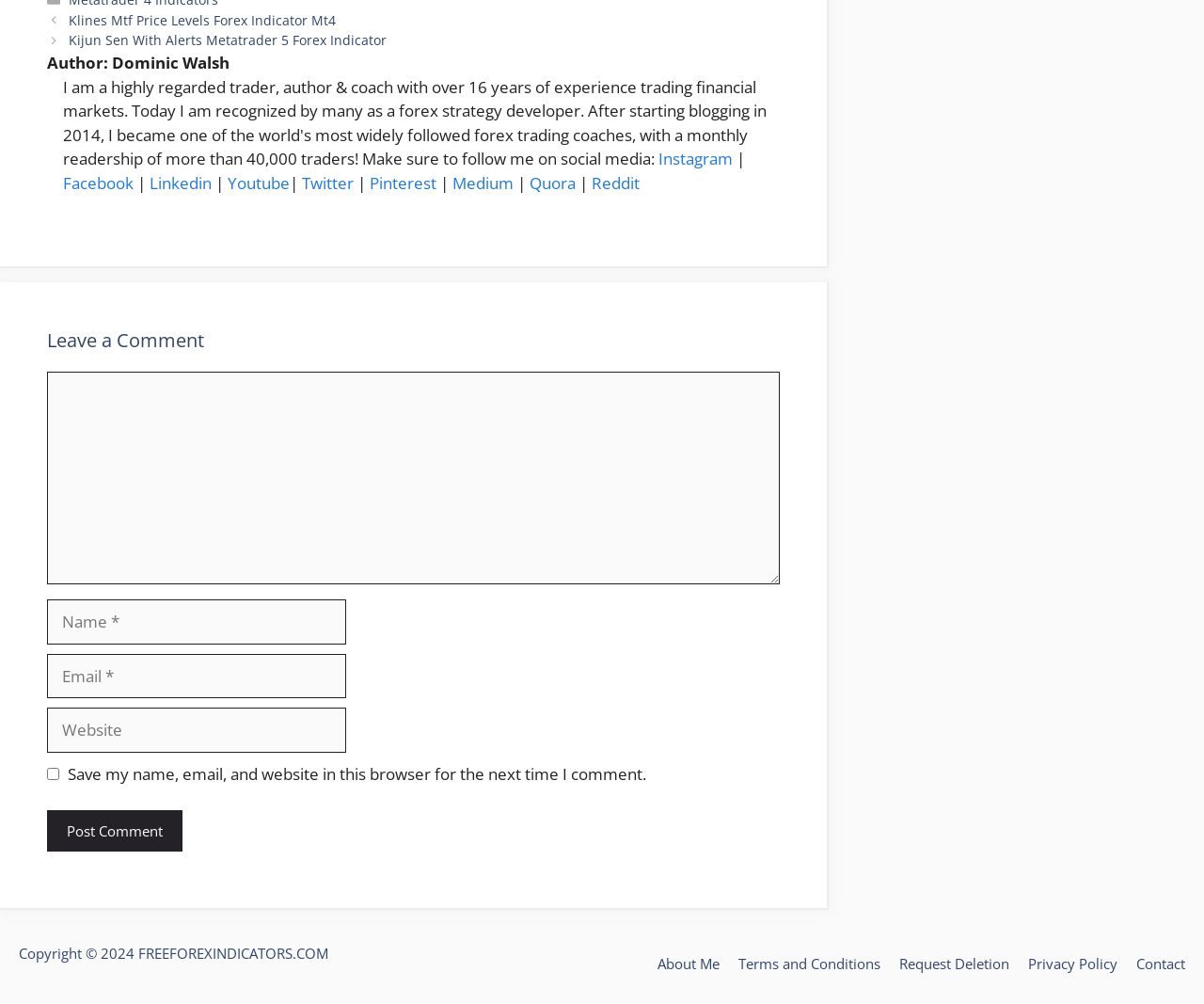What is the purpose of the comment section?
Provide a short answer using one word or a brief phrase based on the image.

To leave a comment